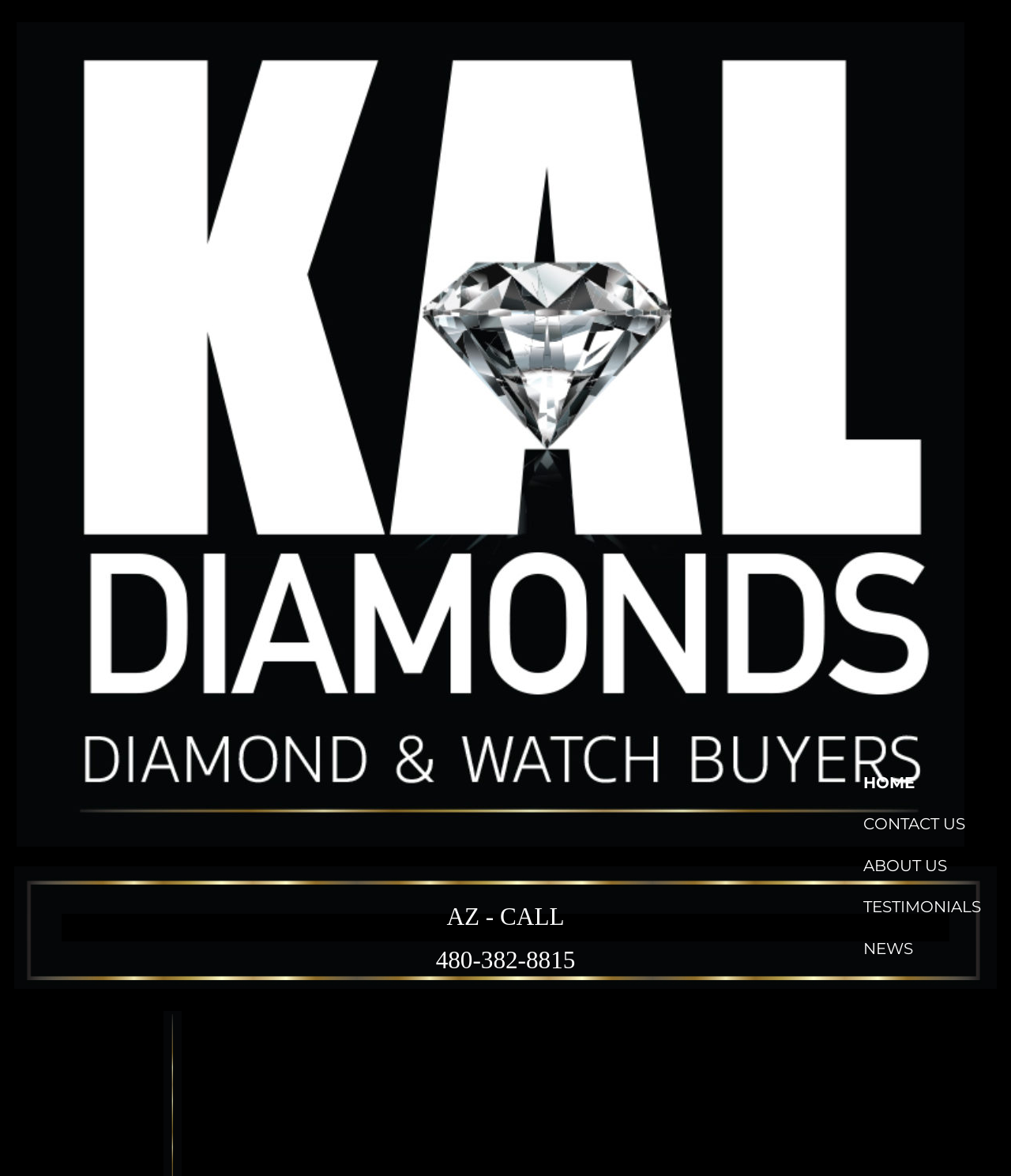Using the element description: "TESTIMONIALS", determine the bounding box coordinates. The coordinates should be in the format [left, top, right, bottom], with values between 0 and 1.

[0.84, 0.754, 0.984, 0.789]